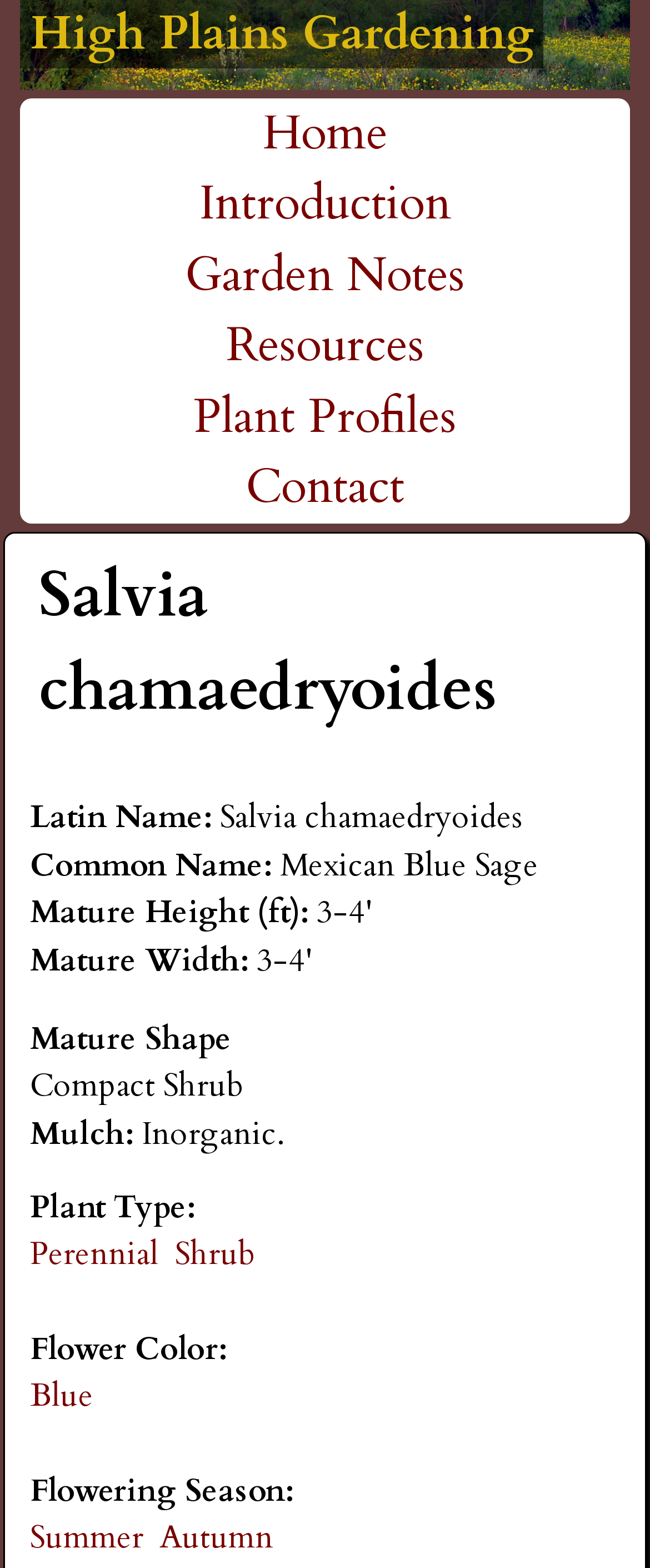Describe all significant elements and features of the webpage.

The webpage is about Salvia chamaedryoides, also known as Mexican Blue Sage, and is part of the High Plains Gardening website. At the top, there is a link to skip to the main content. Below that, there is a heading that reads "High Plains Gardening". 

The main content is divided into multiple sections, each containing a figure and a heading that reads "High Plains Gardening". These sections are arranged vertically, one below the other, and take up most of the page.

On the top right, there is a main menu with links to different pages, including Home, Introduction, Garden Notes, Resources, Plant Profiles, and Contact.

The main content of the page is about Salvia chamaedryoides, and it is divided into several sections. The first section has a heading that reads "Salvia chamaedryoides" and contains a figure with captions that provide information about the plant, including its Latin name, common name, mature height, mature width, and mature shape.

Below that, there are several sections that provide more information about the plant, including its mulch requirements, plant type, flower color, and flowering season. Each of these sections has a heading and contains links or text that provide more information.

Overall, the webpage is a detailed profile of Salvia chamaedryoides, providing information about its characteristics, growth habits, and care requirements.